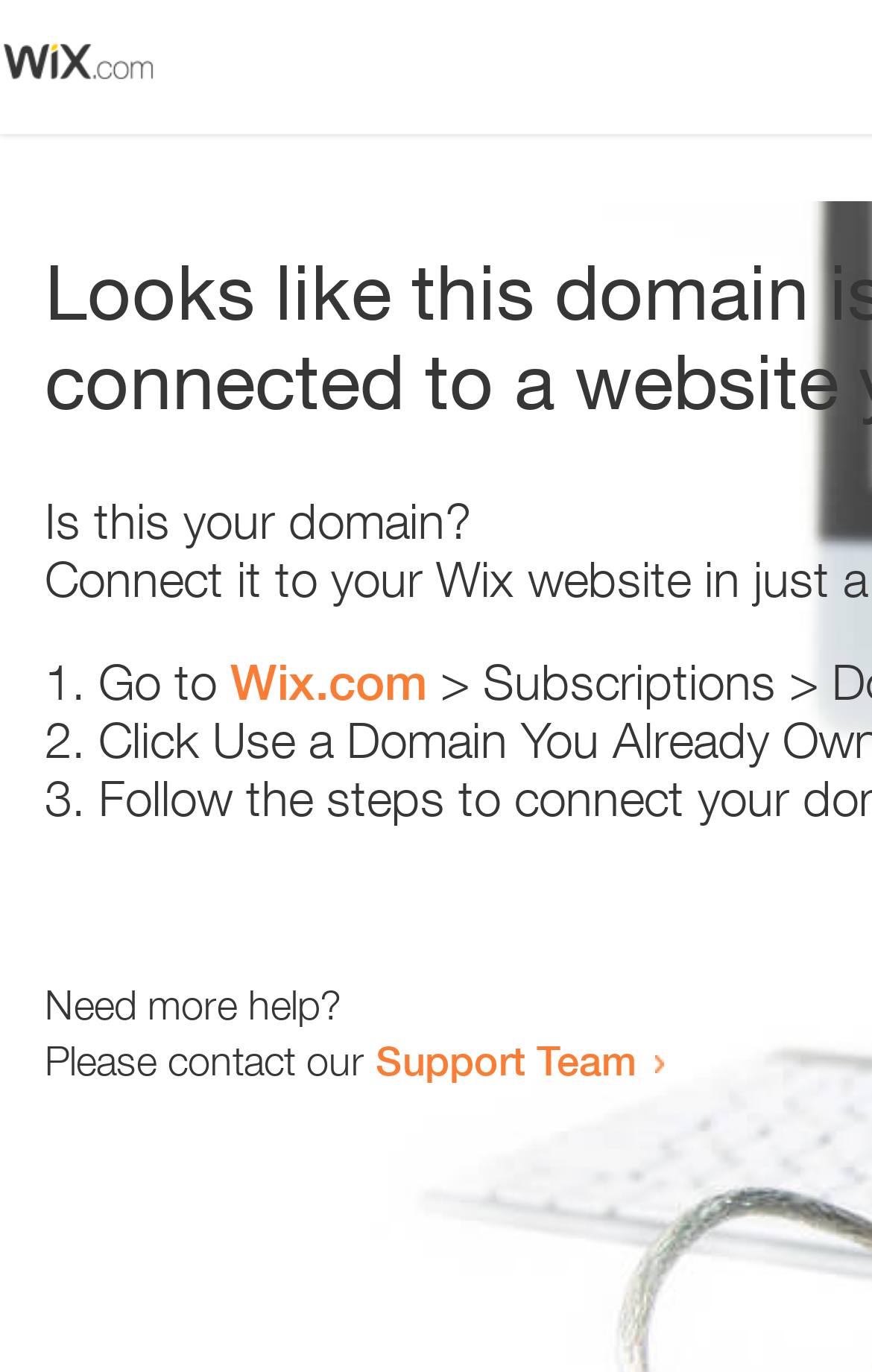Locate the bounding box coordinates of the UI element described by: "Support Team". The bounding box coordinates should consist of four float numbers between 0 and 1, i.e., [left, top, right, bottom].

[0.431, 0.754, 0.731, 0.79]